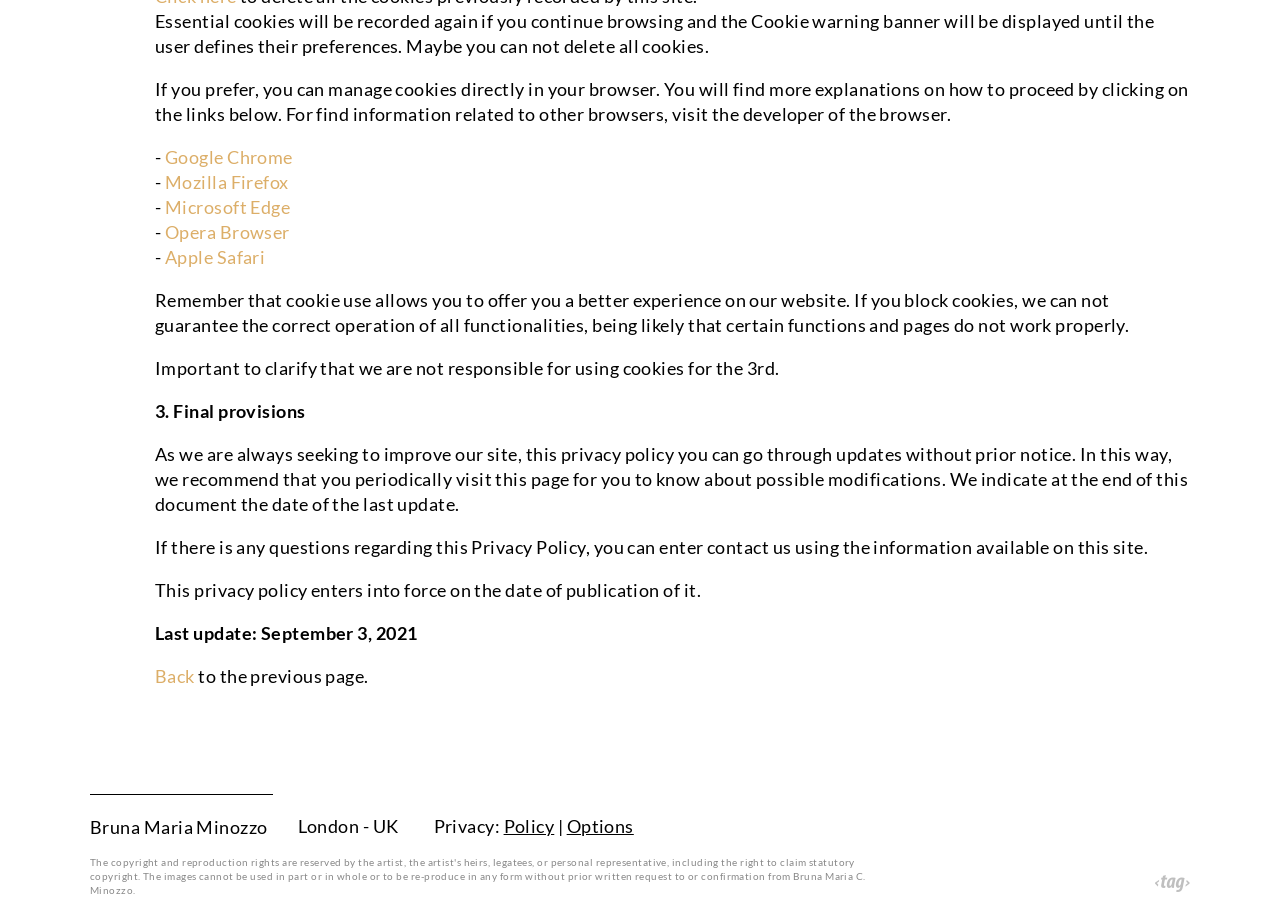Locate the bounding box coordinates of the area you need to click to fulfill this instruction: 'click Microsoft Edge'. The coordinates must be in the form of four float numbers ranging from 0 to 1: [left, top, right, bottom].

[0.129, 0.213, 0.227, 0.236]